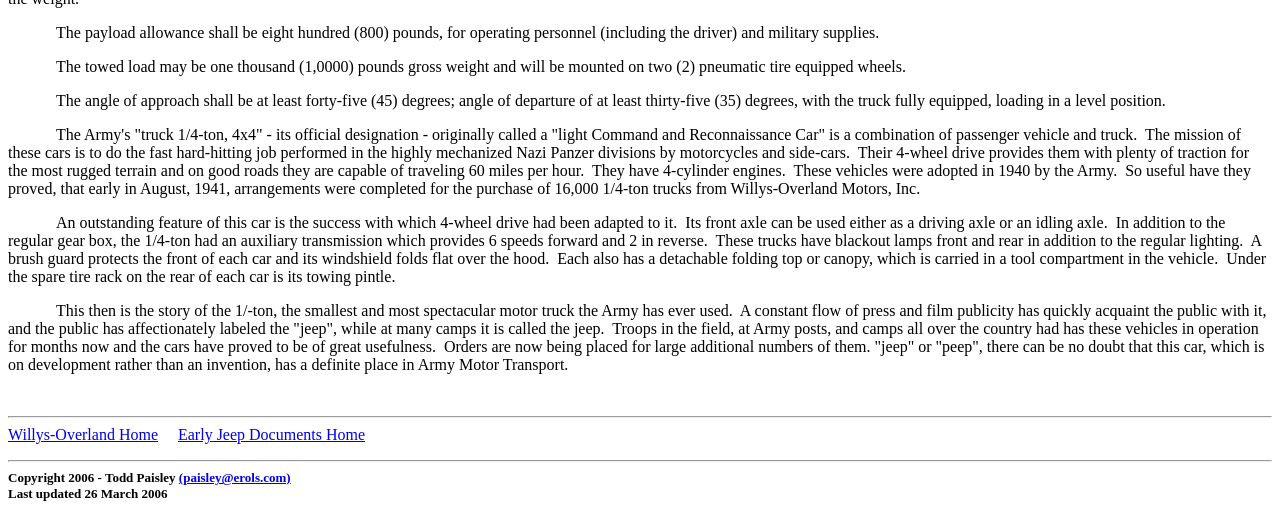Provide the bounding box coordinates of the HTML element this sentence describes: "Early Jeep Documents Home". The bounding box coordinates consist of four float numbers between 0 and 1, i.e., [left, top, right, bottom].

[0.139, 0.835, 0.285, 0.869]